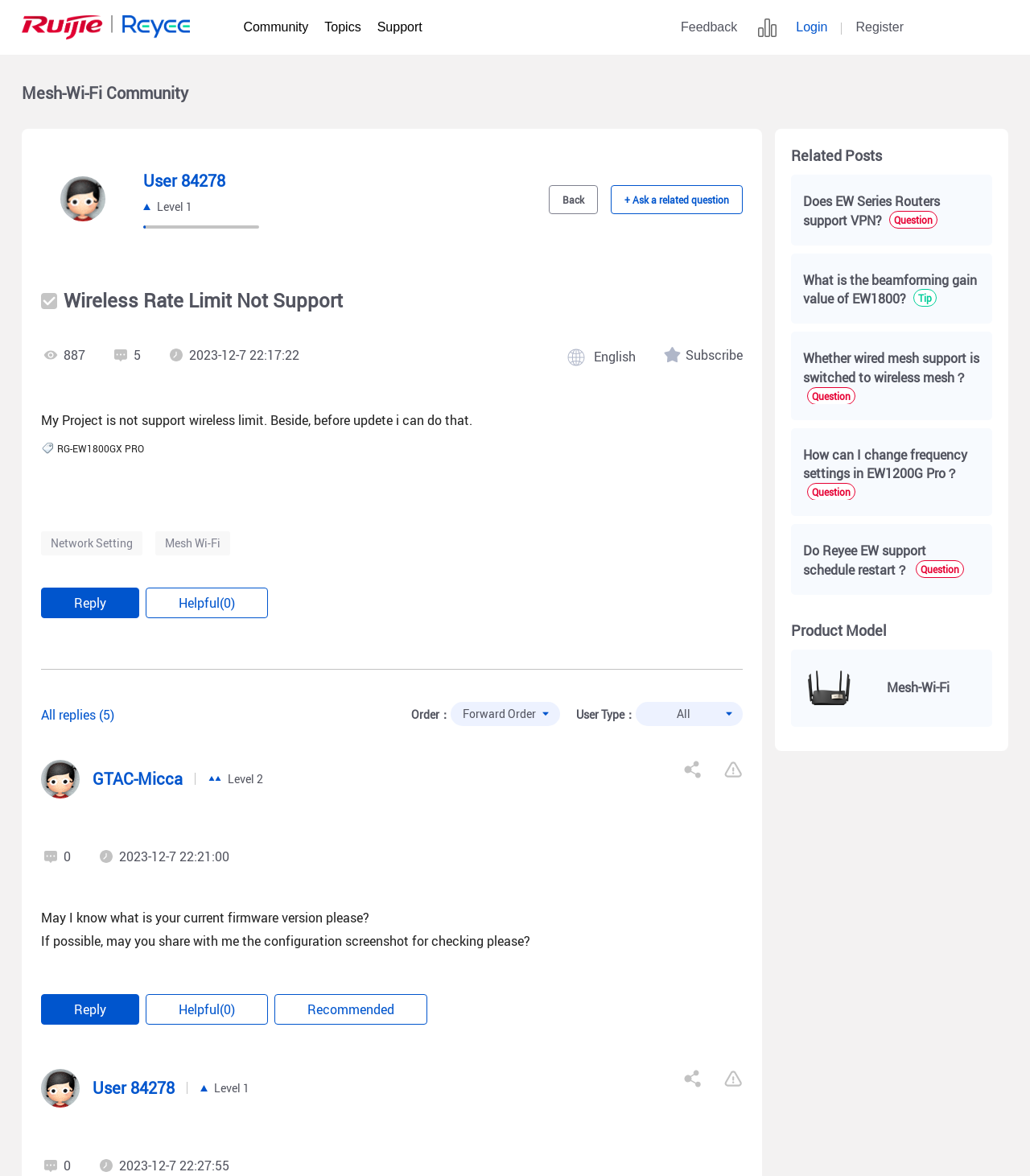How many replies are there to the current question?
Using the information presented in the image, please offer a detailed response to the question.

According to the webpage content, there are 5 replies to the current question, as indicated by the link 'All replies (5)'.